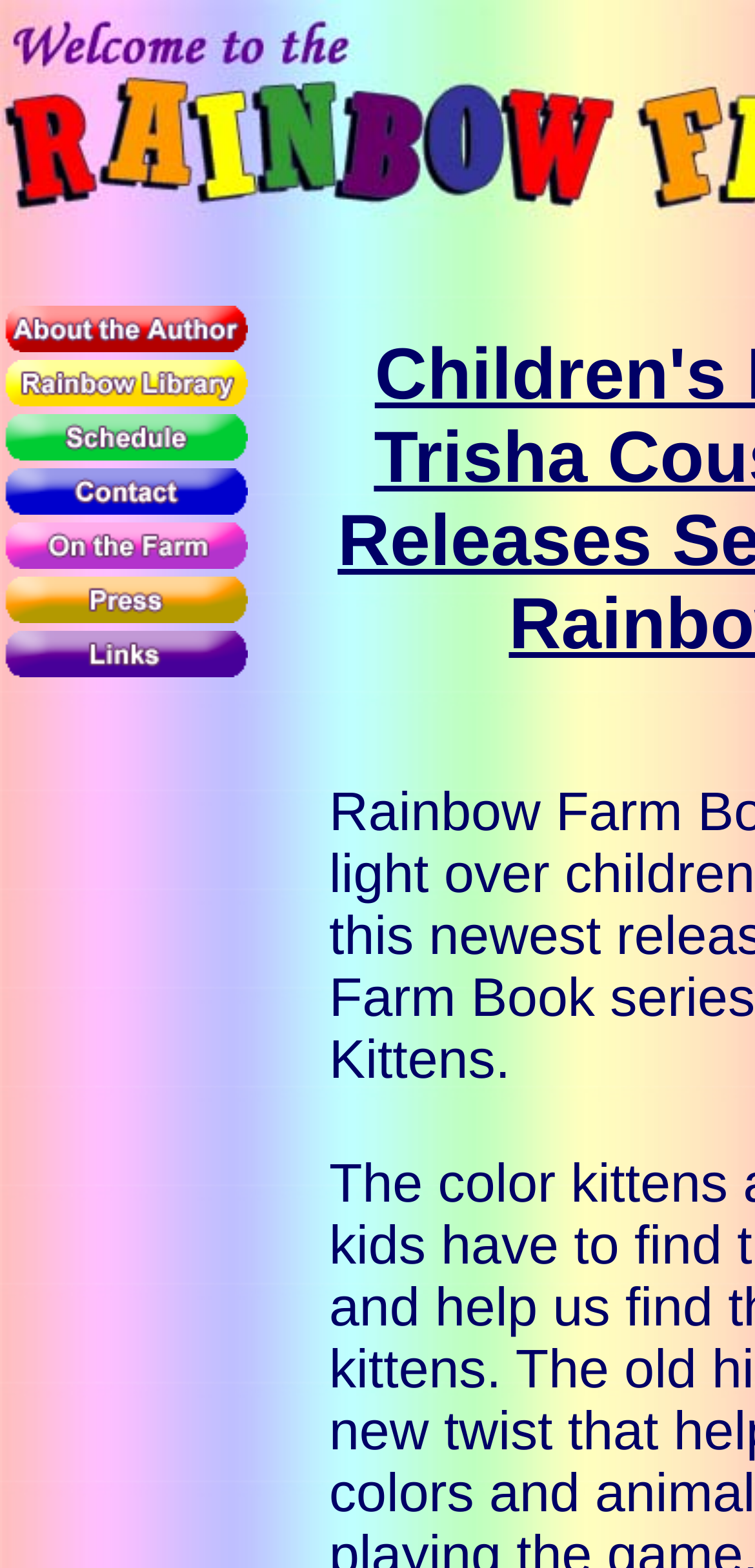Please respond in a single word or phrase: 
What is the vertical position of the first link?

Above the second link